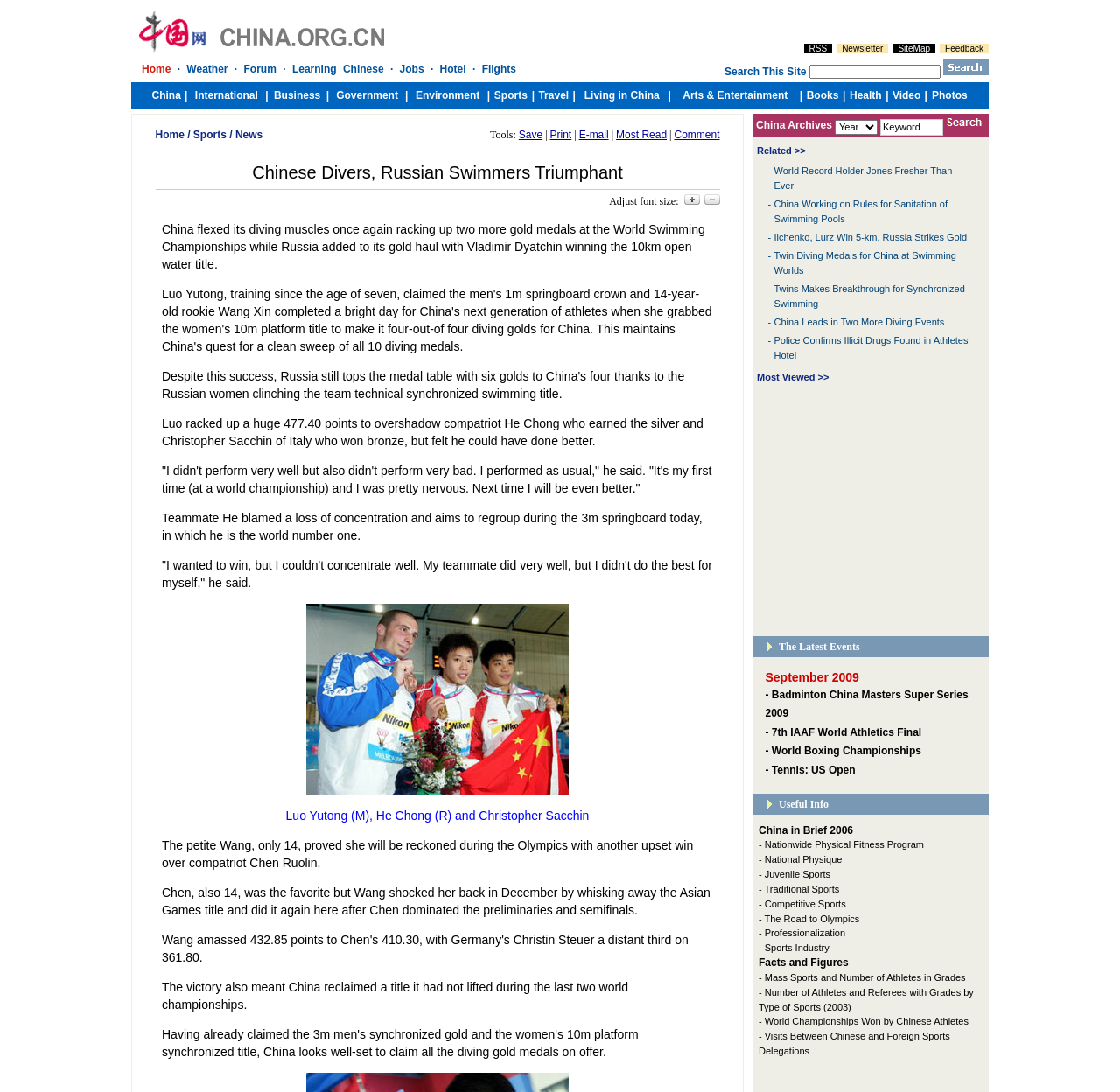Specify the bounding box coordinates of the area to click in order to follow the given instruction: "Comment on the article."

[0.602, 0.118, 0.643, 0.129]